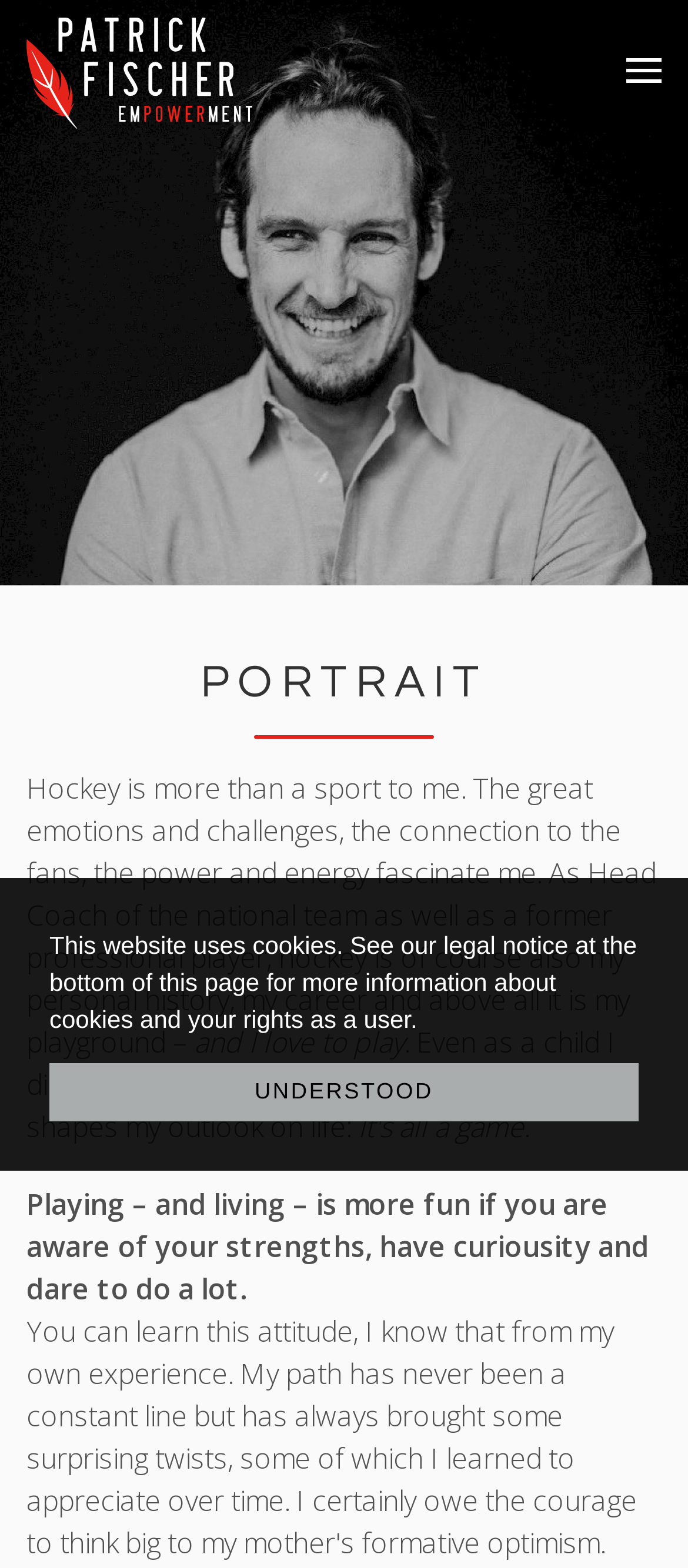Provide your answer to the question using just one word or phrase: What is the emotion associated with playing hockey?

Fun